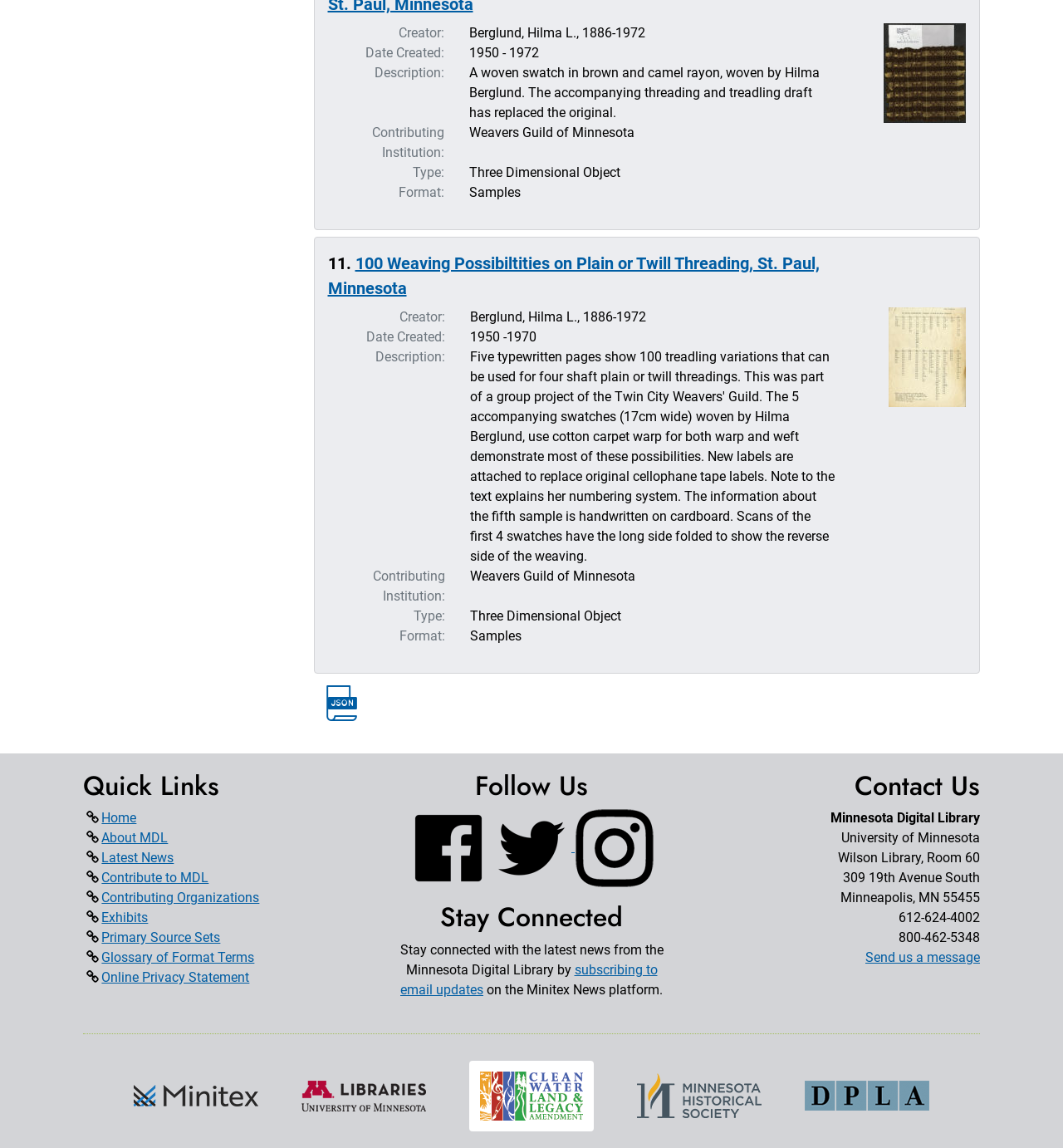Given the description of a UI element: "Glossary of Format Terms", identify the bounding box coordinates of the matching element in the webpage screenshot.

[0.096, 0.827, 0.239, 0.841]